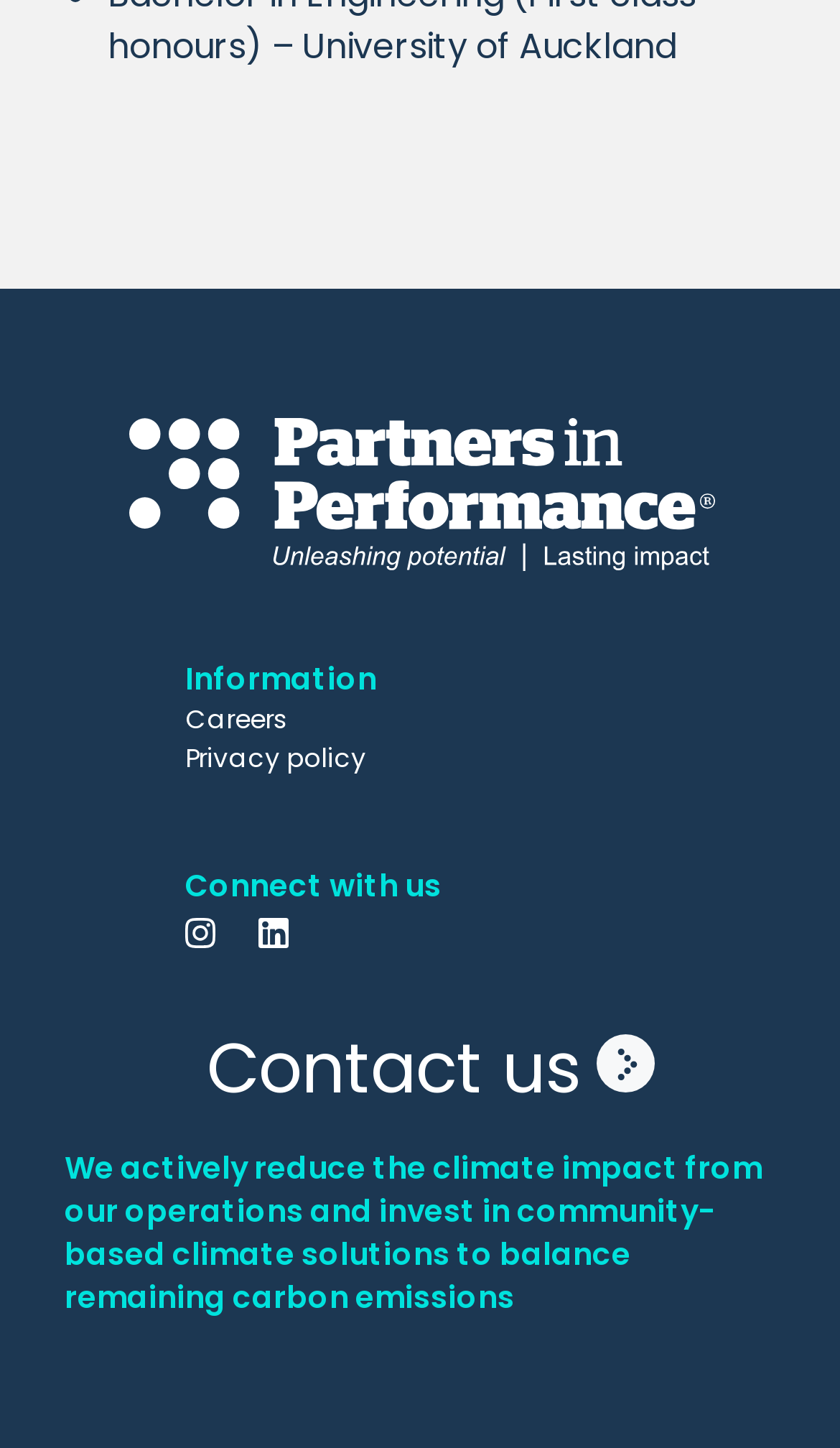What is the main topic of the webpage?
Kindly offer a detailed explanation using the data available in the image.

The heading at the bottom of the webpage, with a bounding box of [0.077, 0.791, 0.923, 0.91], mentions 'climate impact', indicating that it is the main topic of the webpage.